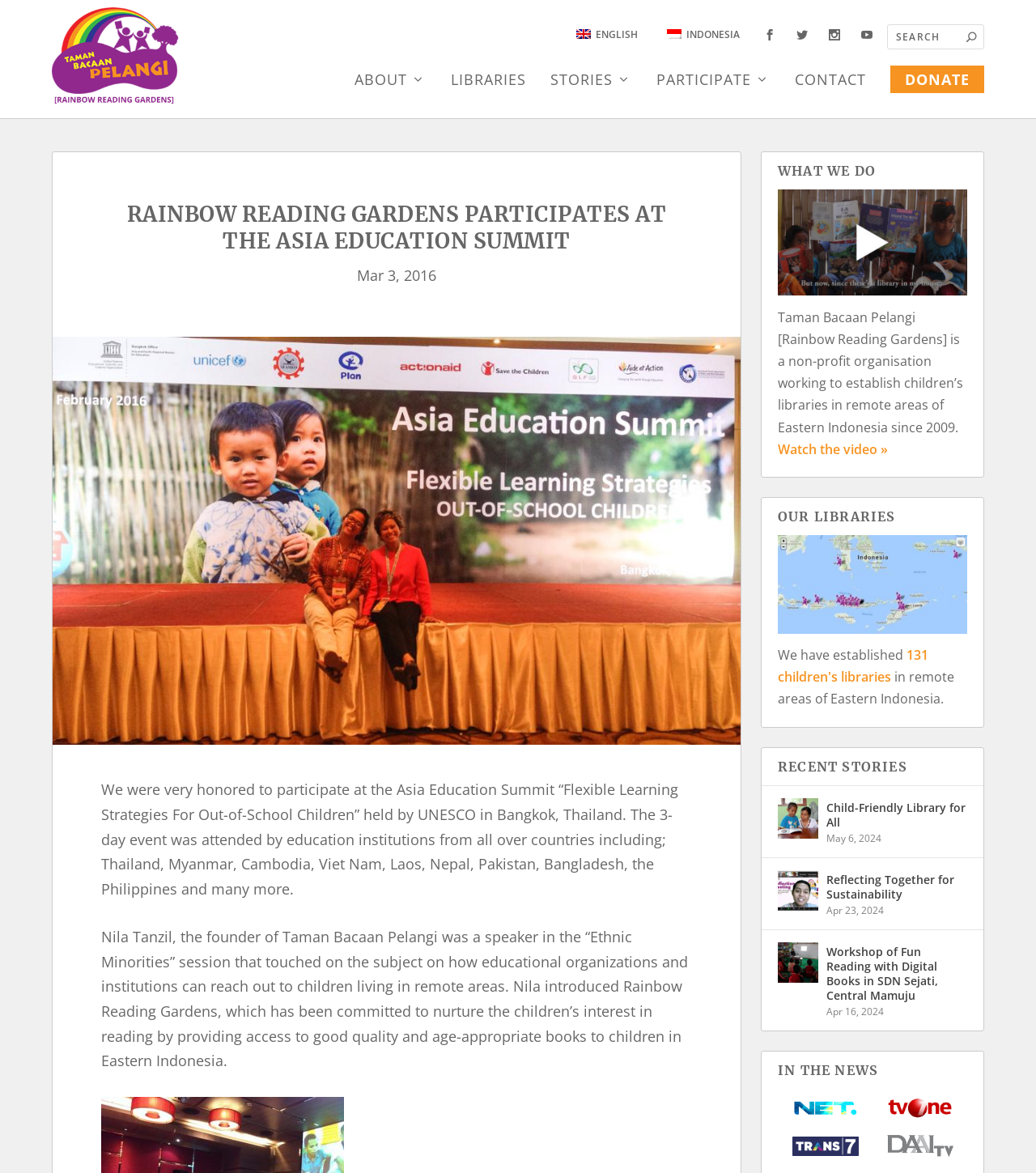How many children's libraries have been established?
Using the information from the image, provide a comprehensive answer to the question.

The number of children's libraries established can be found in the 'OUR LIBRARIES' section, where it says 'We have established 131 children's libraries in remote areas of Eastern Indonesia'.